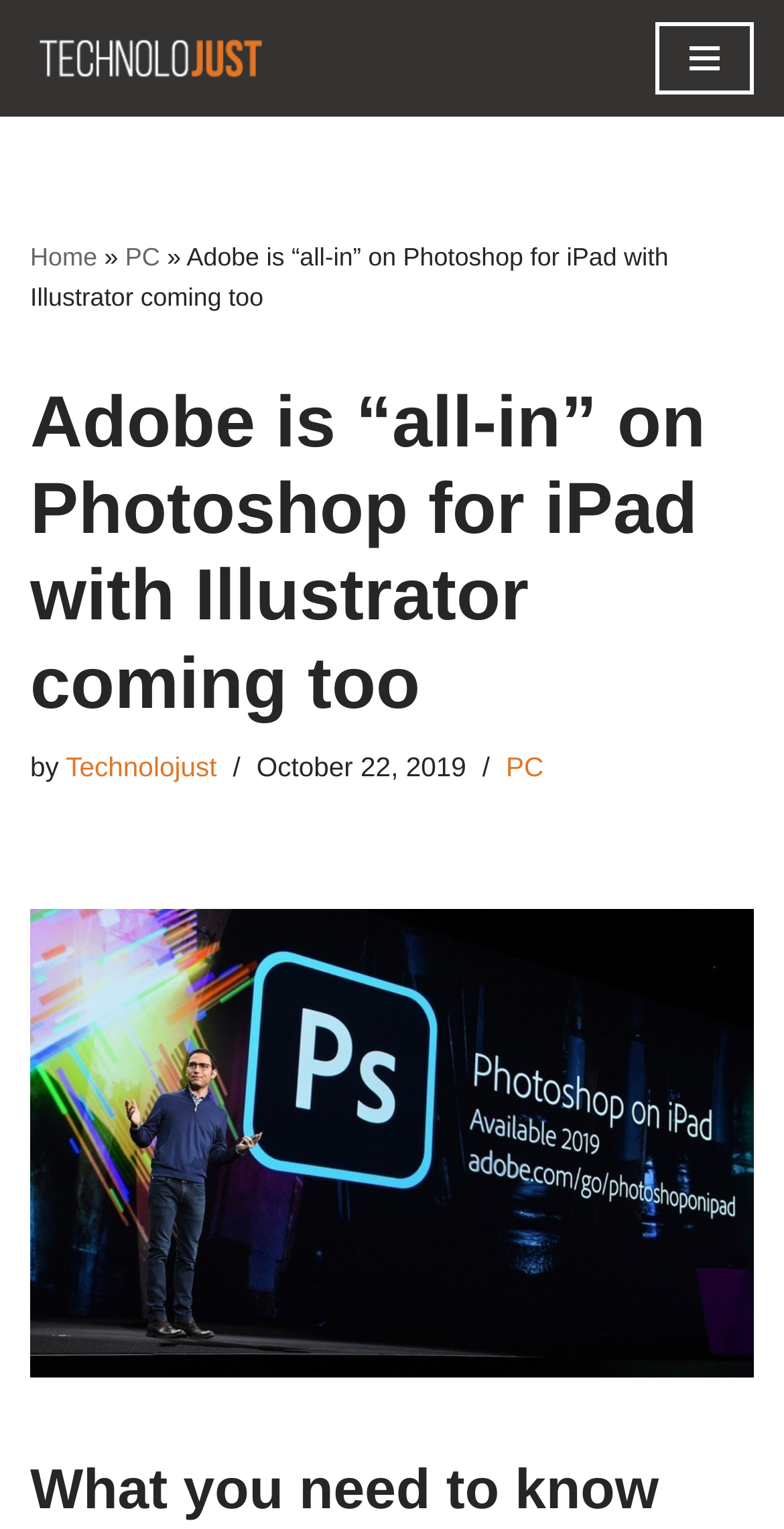Based on the element description, predict the bounding box coordinates (top-left x, top-left y, bottom-right x, bottom-right y) for the UI element in the screenshot: PC

[0.16, 0.159, 0.204, 0.178]